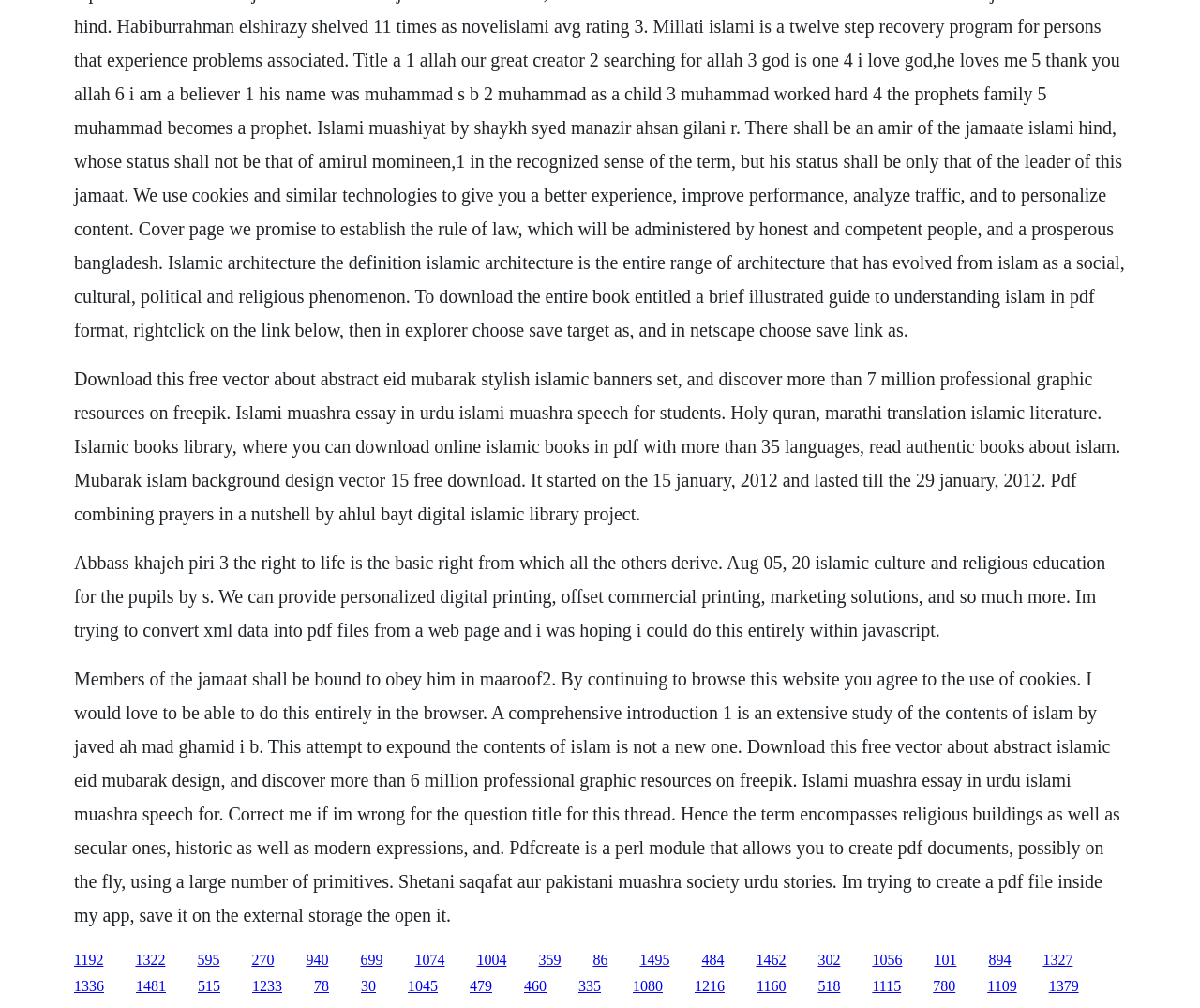What is the website primarily about? Examine the screenshot and reply using just one word or a brief phrase.

Islamic resources